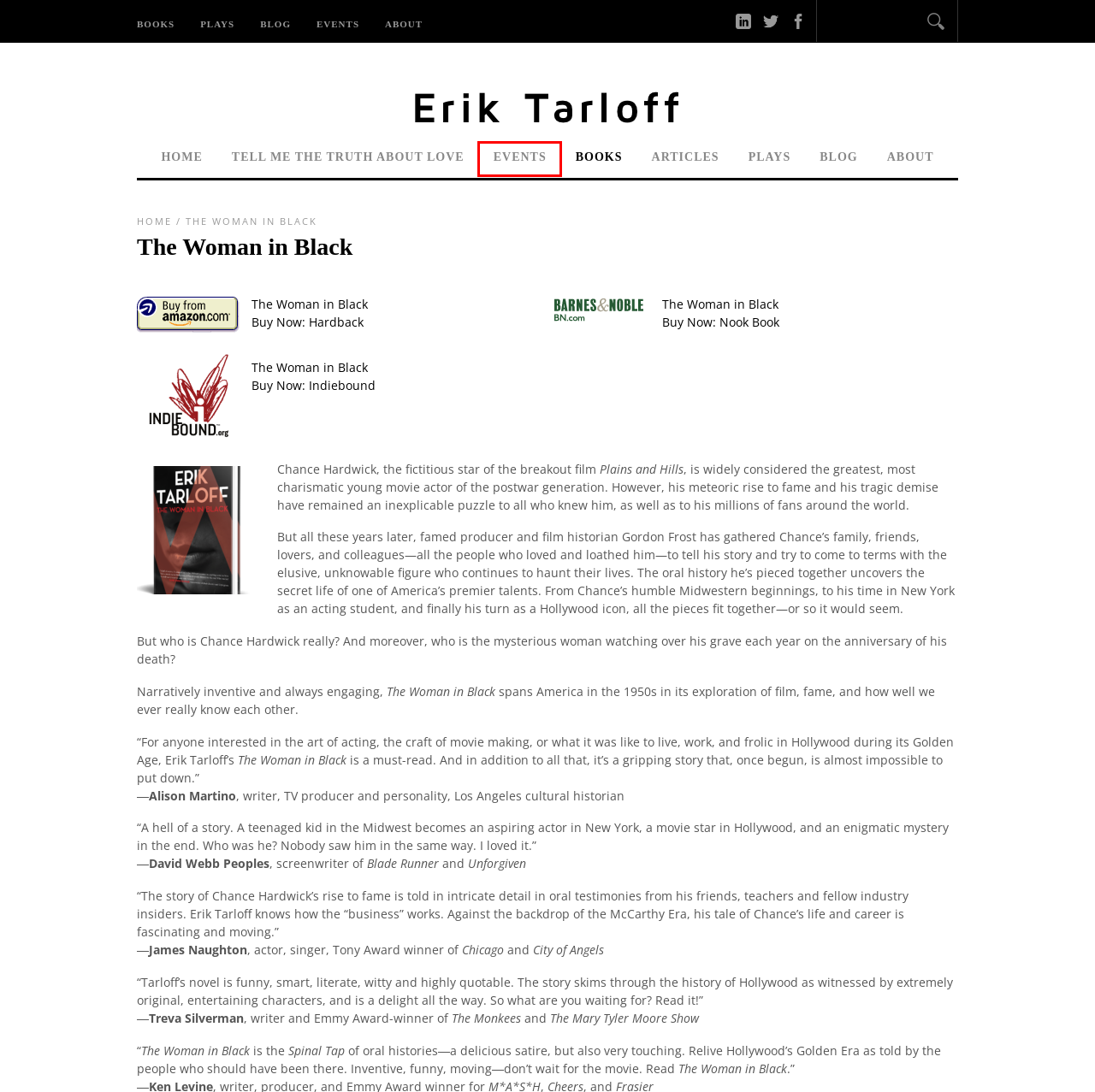You have received a screenshot of a webpage with a red bounding box indicating a UI element. Please determine the most fitting webpage description that matches the new webpage after clicking on the indicated element. The choices are:
A. Tell Me the Truth About Love: Appearances and Book Signing ‹ Erik Tarloff
B. Amazon.com
C. About ‹ Erik Tarloff
D. Plays ‹ Erik Tarloff
E. All Our Yesterdays ‹ Erik Tarloff
F. Erik Tarloff
G. Blog ‹ Erik Tarloff
H. Events ‹ Erik Tarloff

A